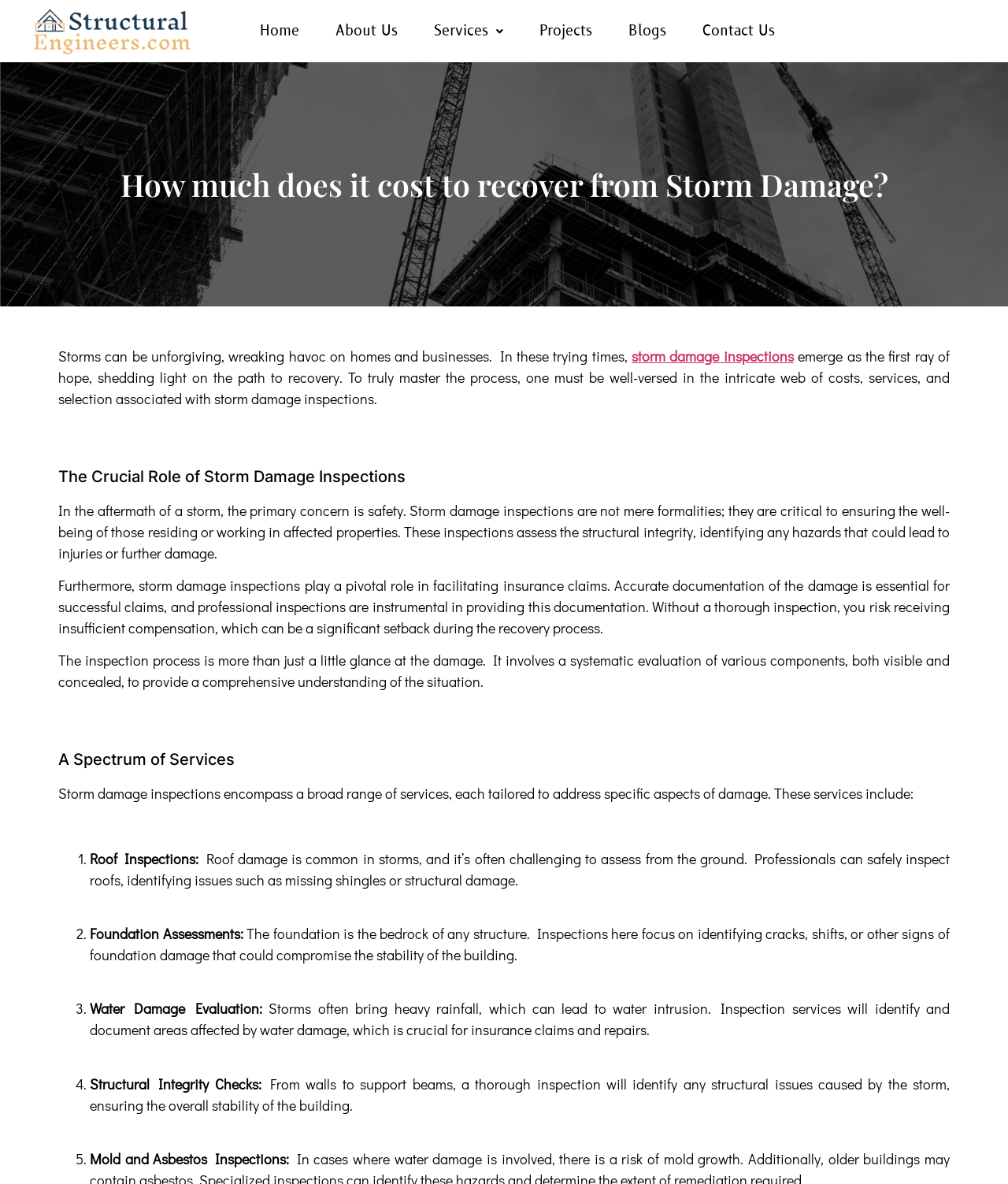Locate and provide the bounding box coordinates for the HTML element that matches this description: "storm damage inspections".

[0.627, 0.293, 0.787, 0.309]